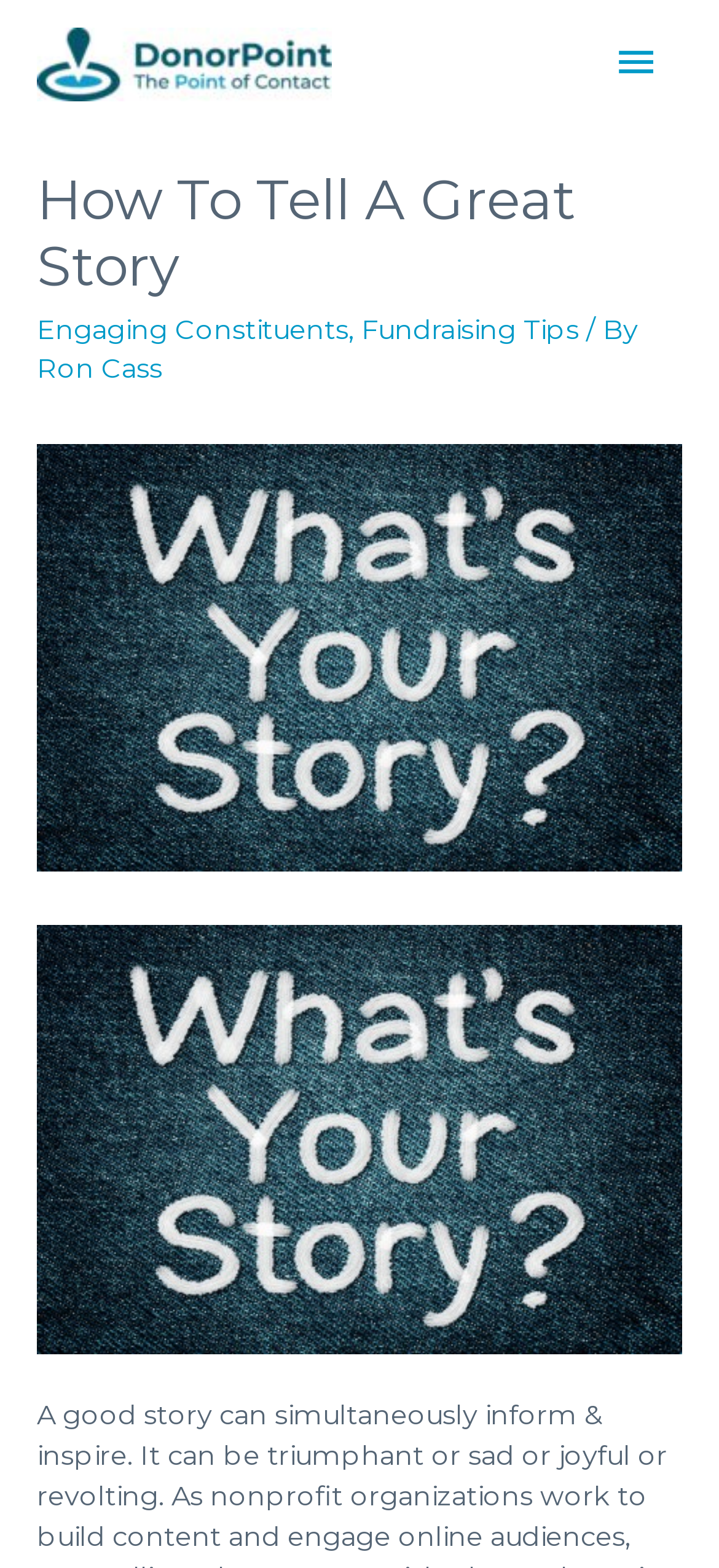Provide your answer to the question using just one word or phrase: How many links are in the main menu?

3